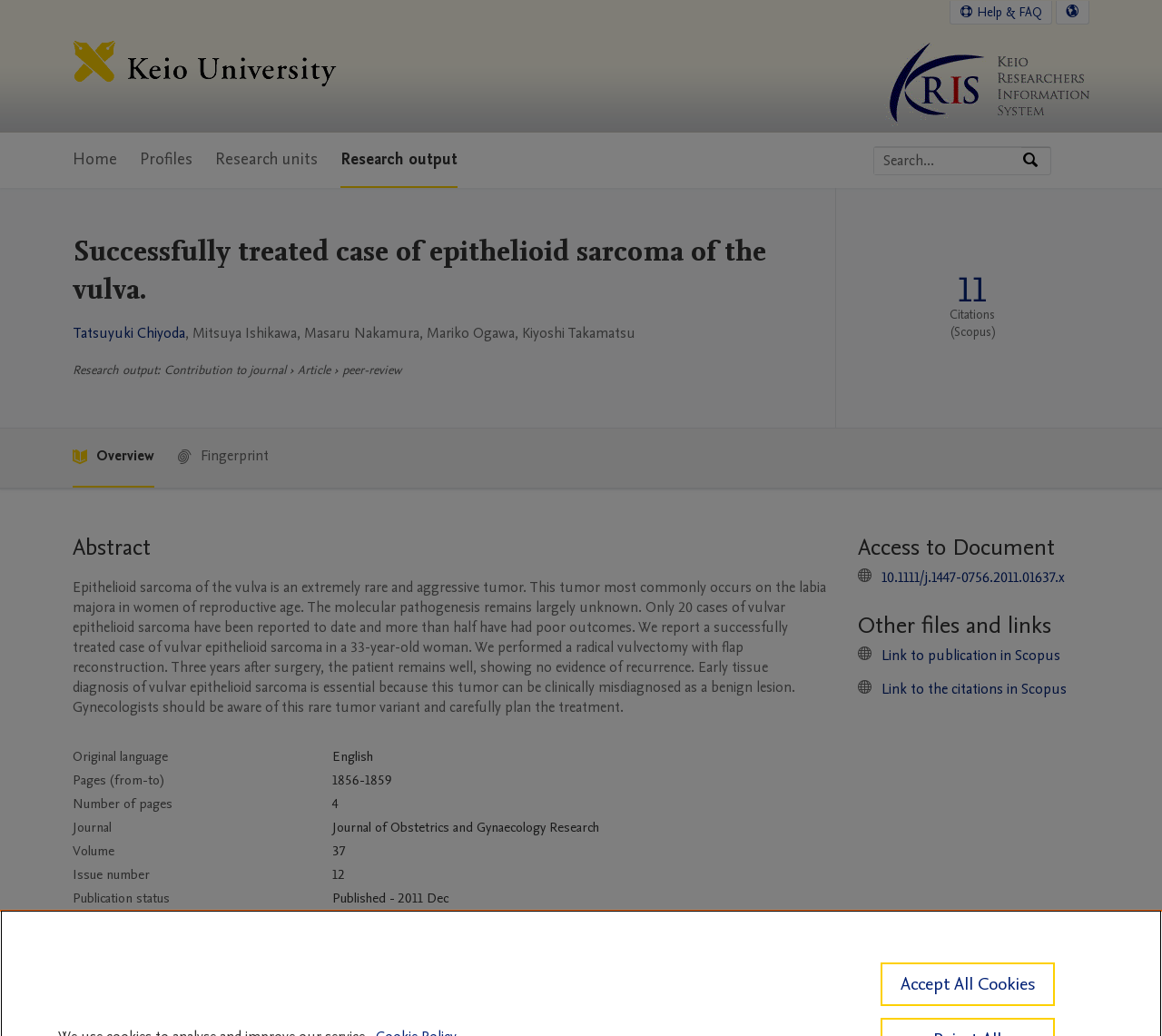What is the name of the university?
Offer a detailed and exhaustive answer to the question.

The university's name can be found in the top-left corner of the webpage, where the logo is located, and it is also mentioned in the link 'Keio University Home Keio University Logo'.